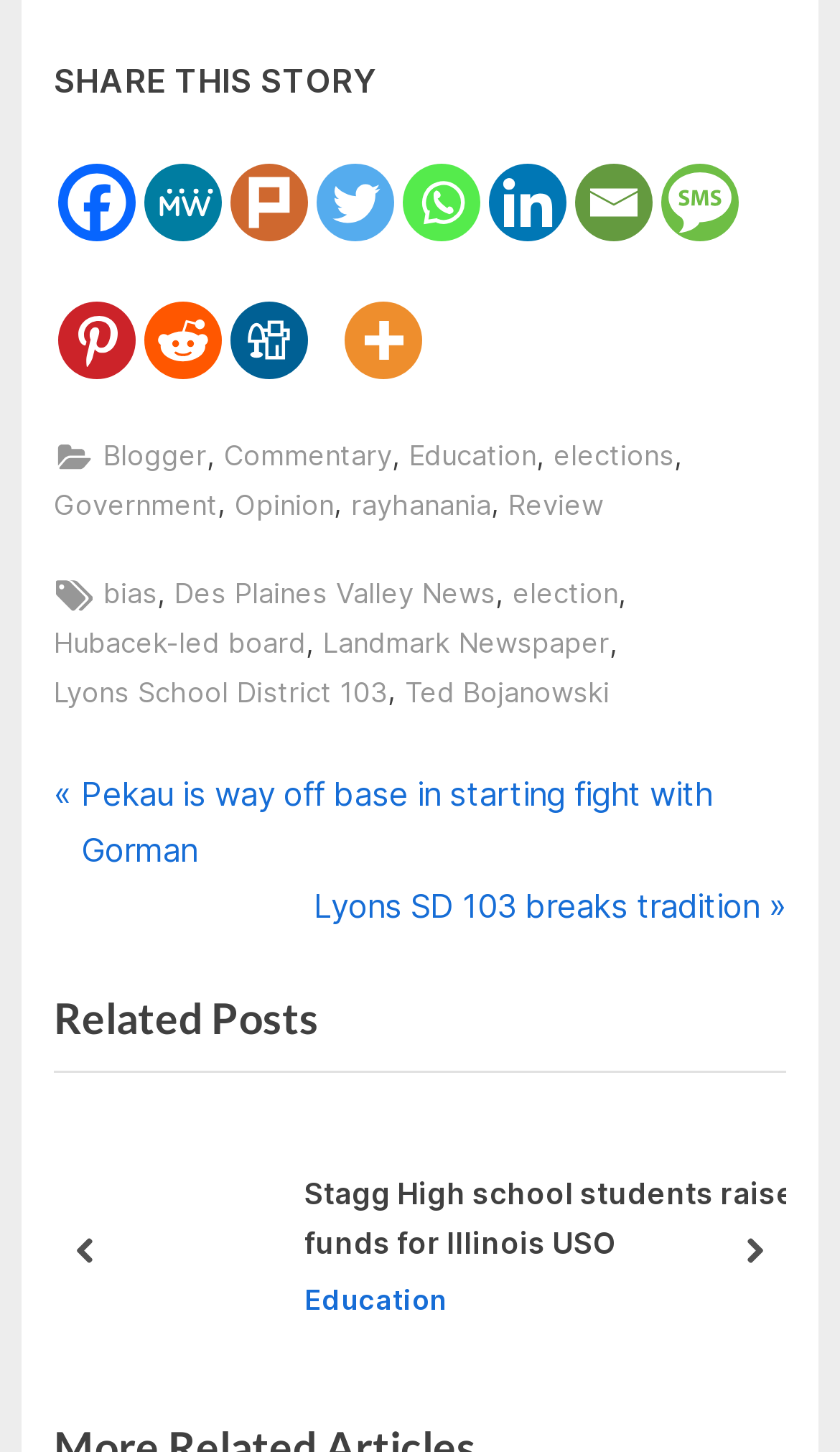Please identify the bounding box coordinates for the region that you need to click to follow this instruction: "Click on the link to view 2D Platformer games".

None